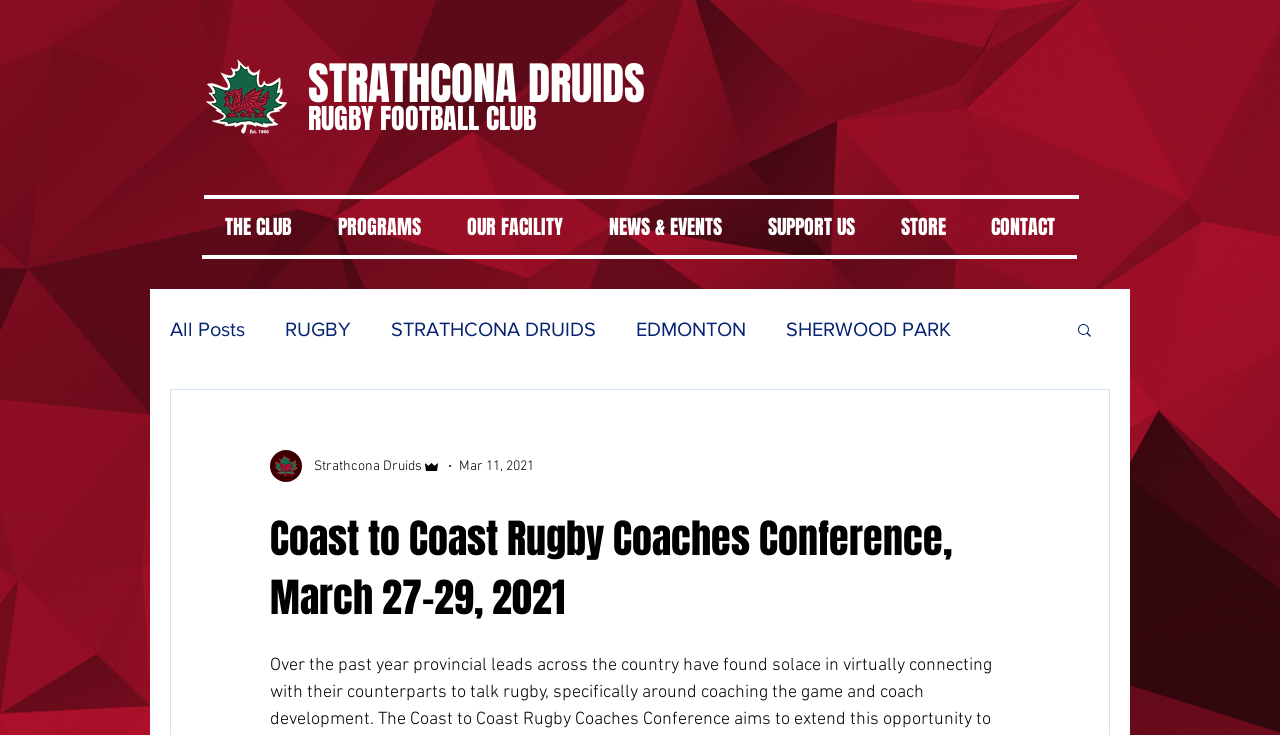Find the bounding box coordinates of the element I should click to carry out the following instruction: "Click the logo".

[0.158, 0.08, 0.226, 0.185]